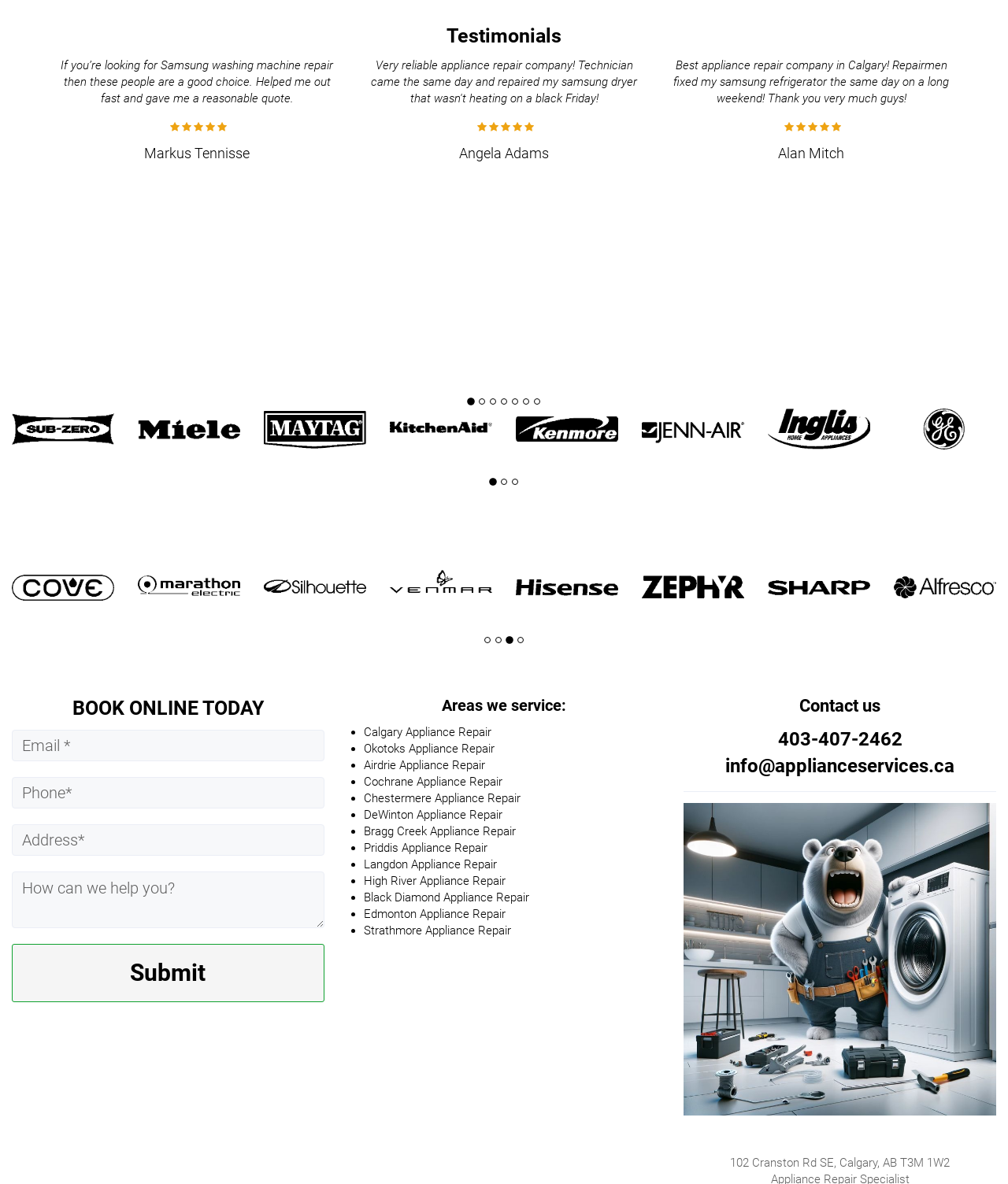Examine the screenshot and answer the question in as much detail as possible: What is the name of the appliance repair service?

Based on the testimonial section, I found the name of the appliance repair service mentioned as 'Appliance Repair Service 24/7'.